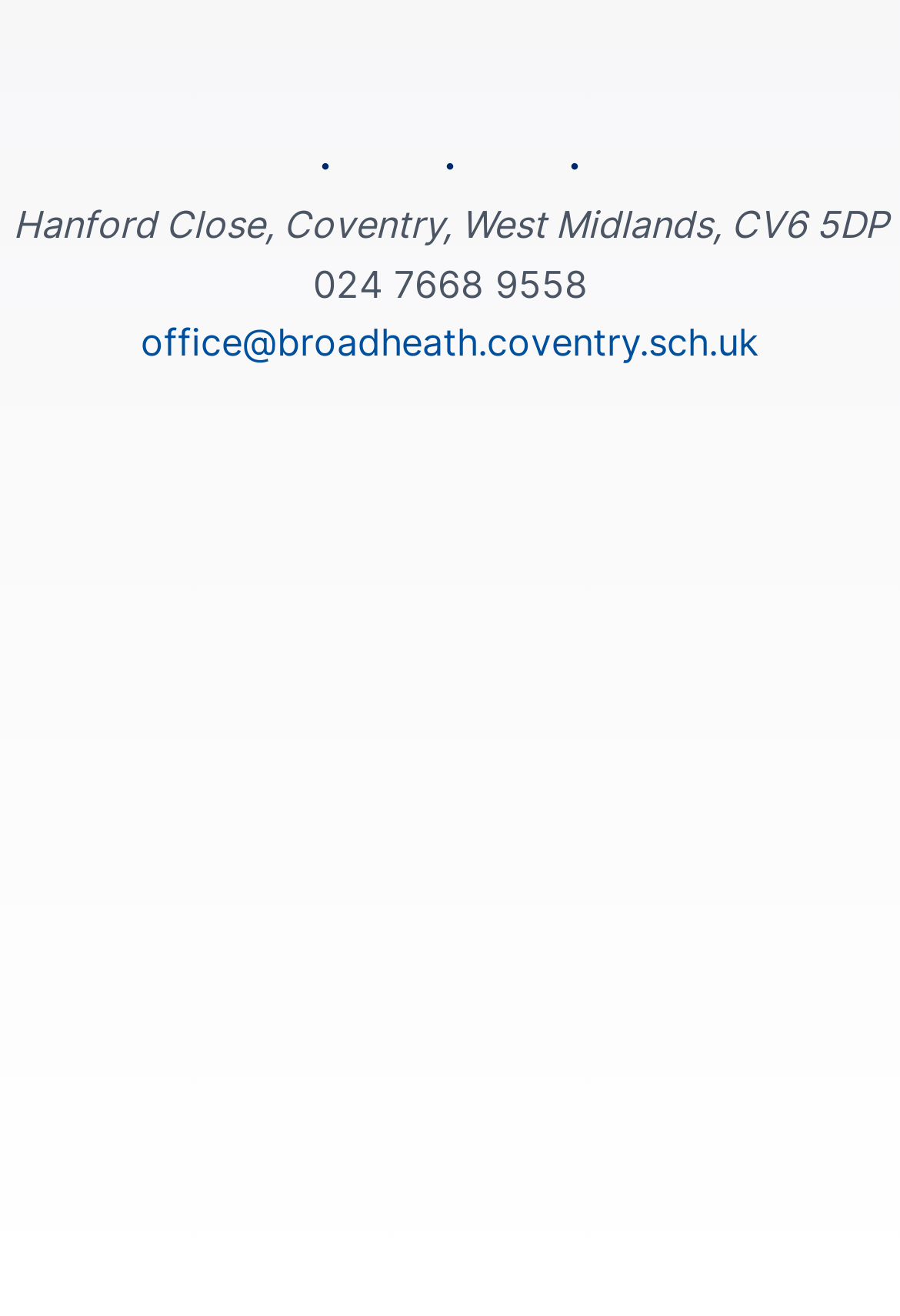Please locate the bounding box coordinates of the element's region that needs to be clicked to follow the instruction: "Zoom in the image". The bounding box coordinates should be provided as four float numbers between 0 and 1, i.e., [left, top, right, bottom].

[0.358, 0.719, 0.409, 0.754]